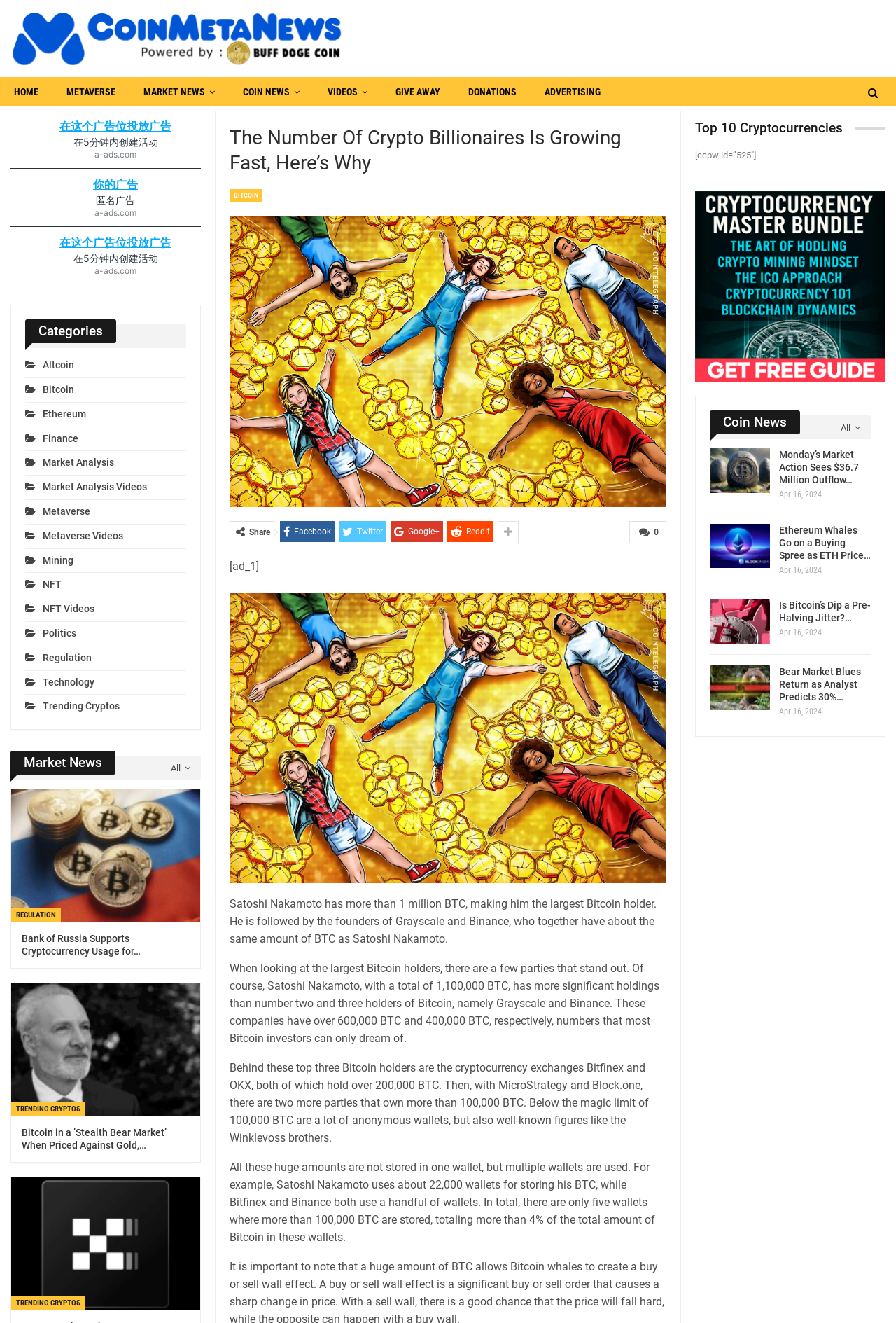What is the category of the article?
Based on the screenshot, answer the question with a single word or phrase.

Market News